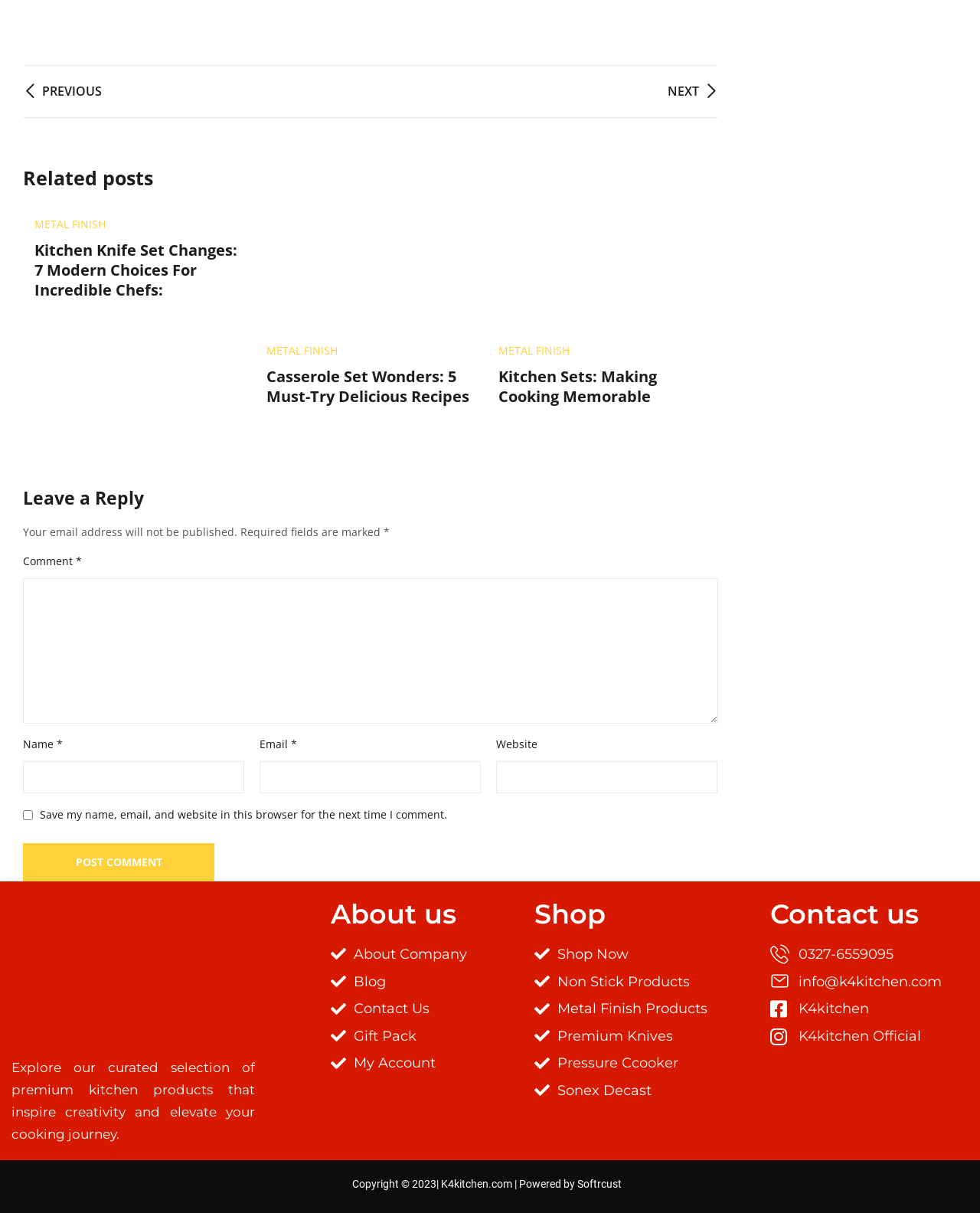Provide a short answer using a single word or phrase for the following question: 
How many links are there in the footer section?

11